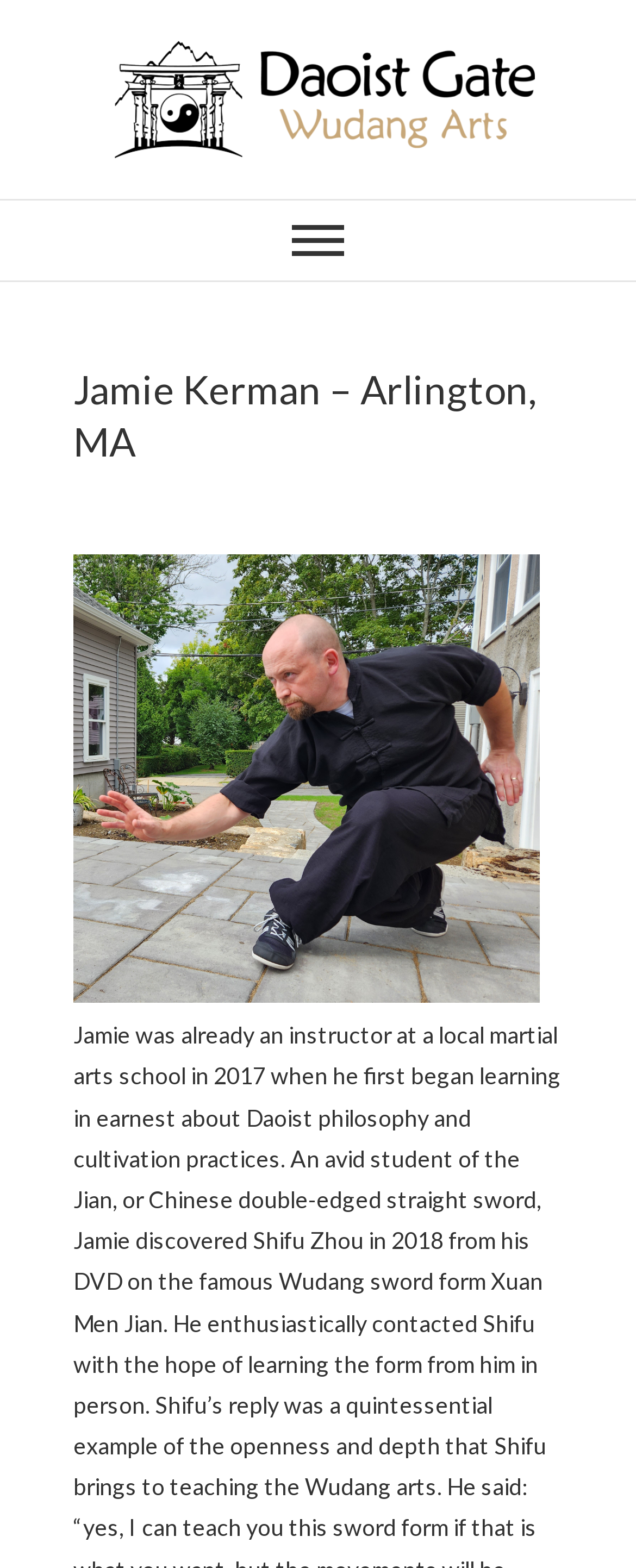What is the location associated with Jamie Kerman?
Identify the answer in the screenshot and reply with a single word or phrase.

Arlington, MA